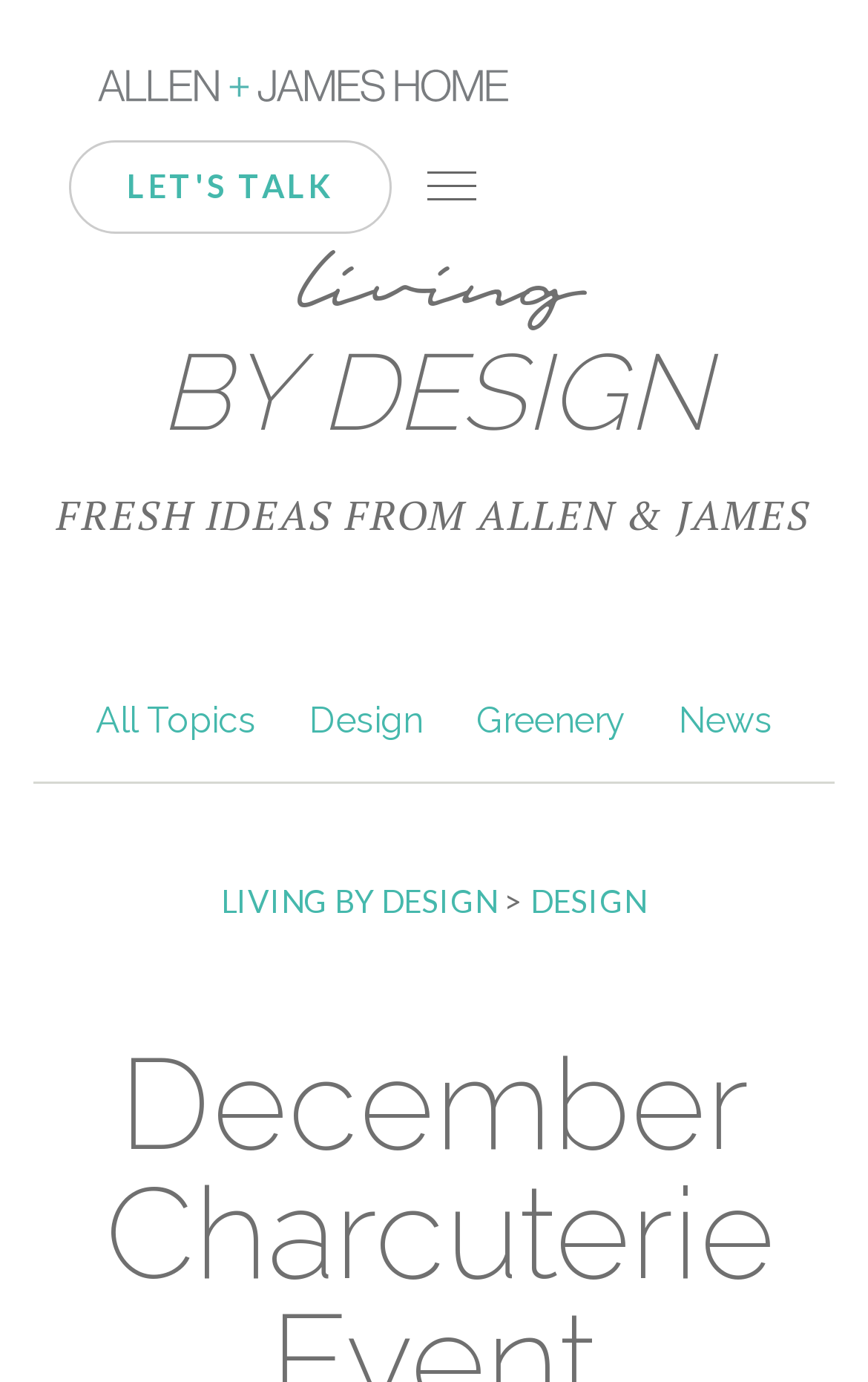Please identify the bounding box coordinates for the region that you need to click to follow this instruction: "Request a quote".

None